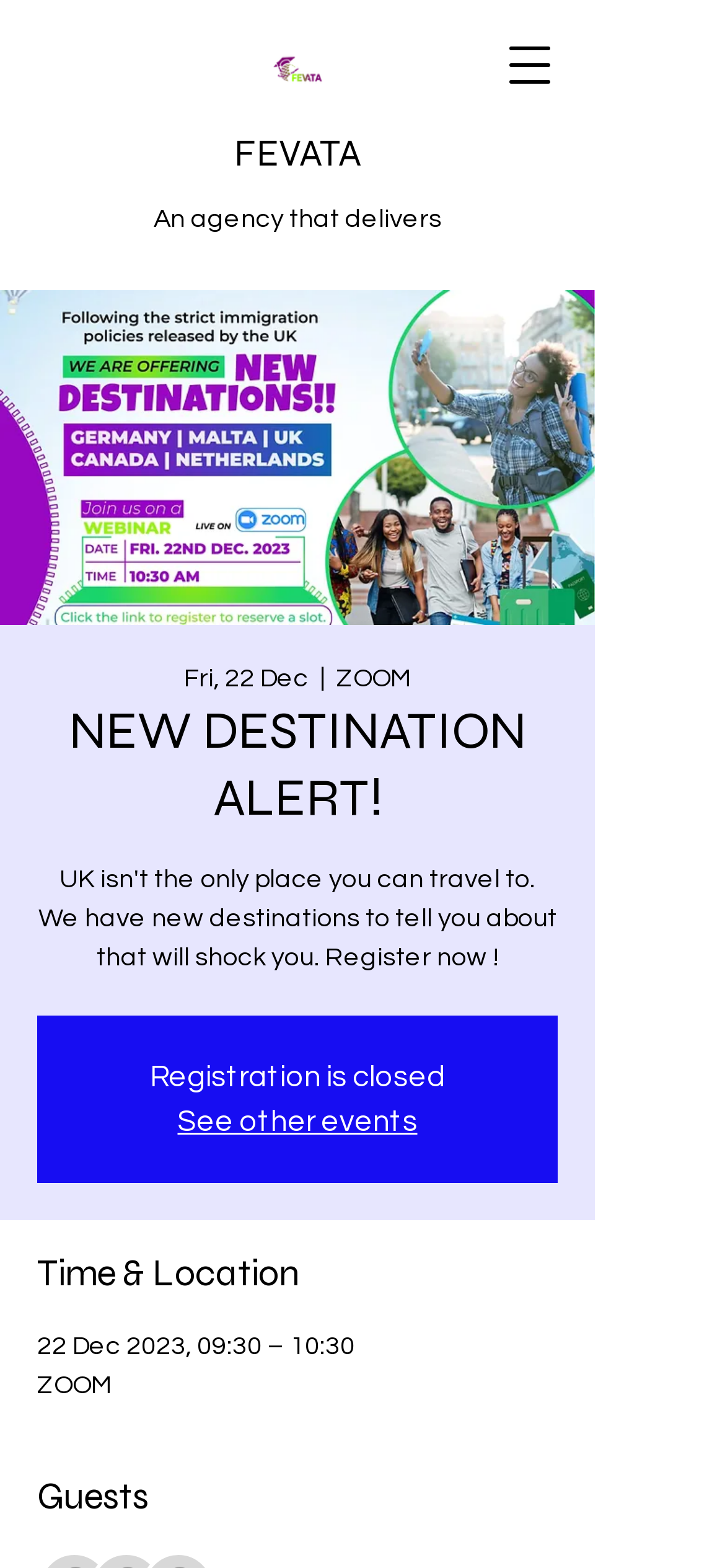Answer the question using only a single word or phrase: 
What is the name of the agency?

FEVATA